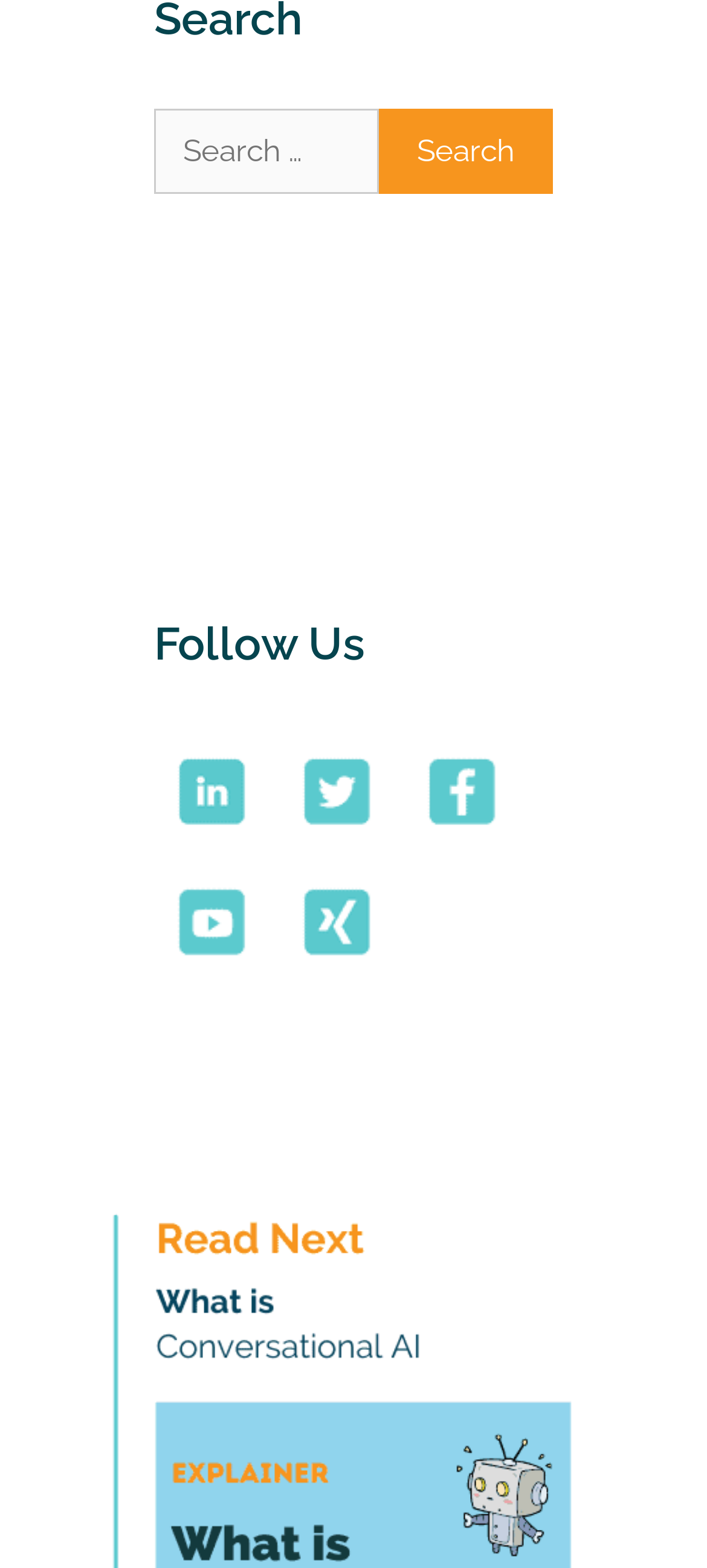What is the function of the button next to the search box?
Could you please answer the question thoroughly and with as much detail as possible?

The button next to the search box is labeled 'Search', which suggests that it is used to initiate a search query based on the input in the search box.